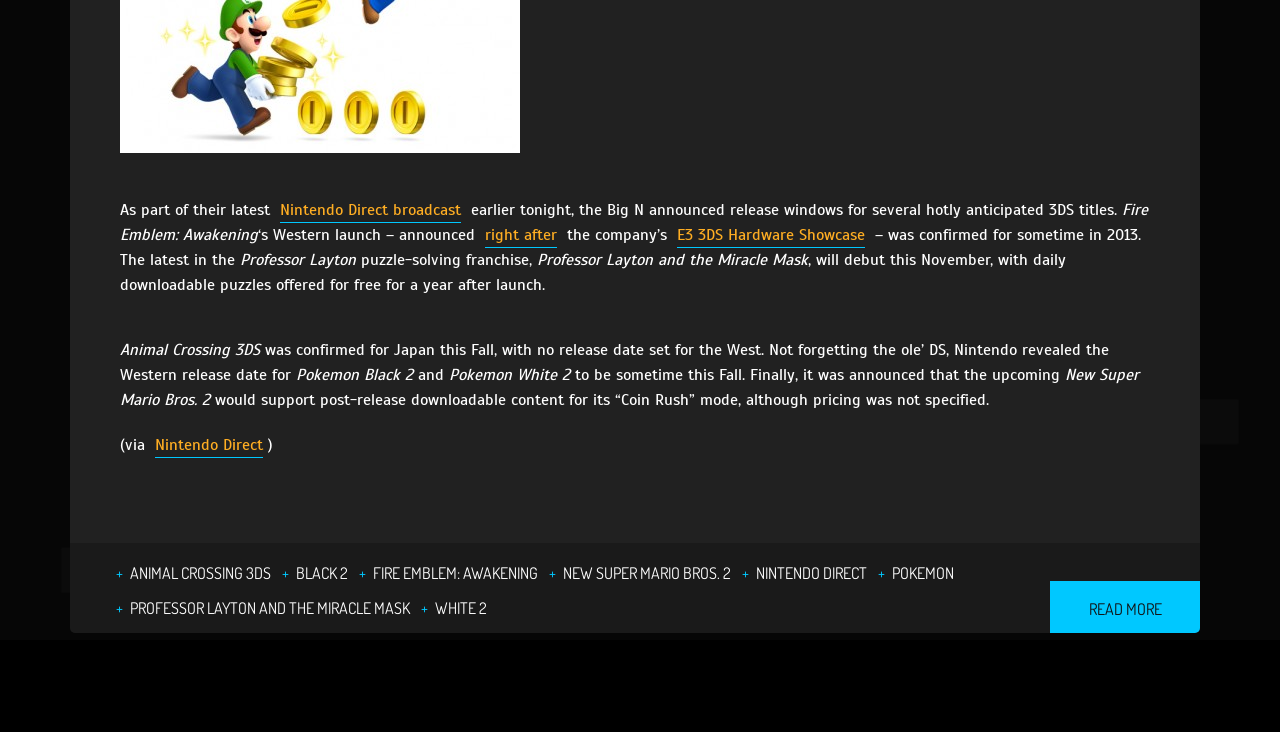Bounding box coordinates are given in the format (top-left x, top-left y, bottom-right x, bottom-right y). All values should be floating point numbers between 0 and 1. Provide the bounding box coordinate for the UI element described as: E3 3DS Hardware Showcase

[0.529, 0.305, 0.676, 0.339]